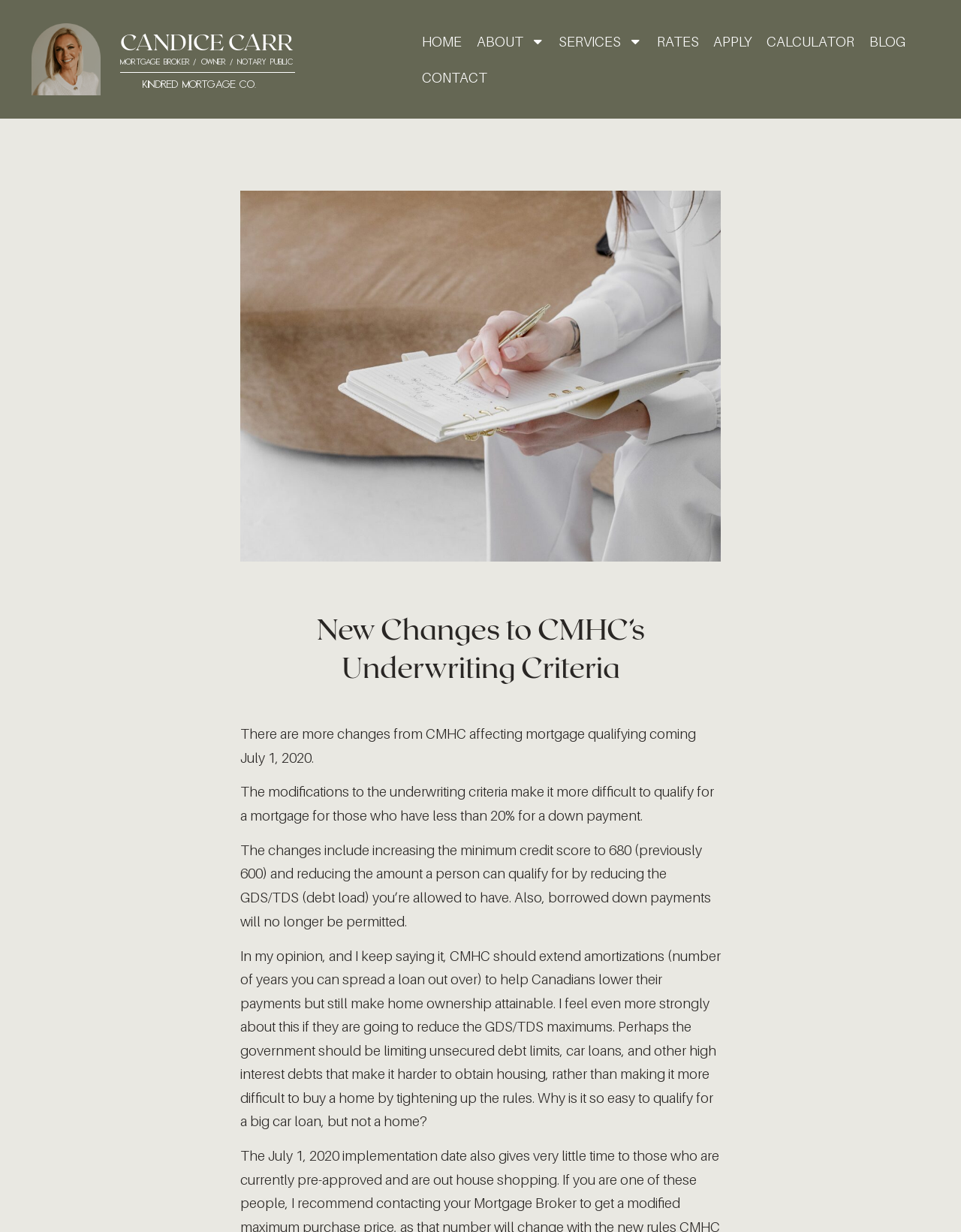Pinpoint the bounding box coordinates of the element to be clicked to execute the instruction: "Click the APPLY link".

[0.735, 0.019, 0.79, 0.048]